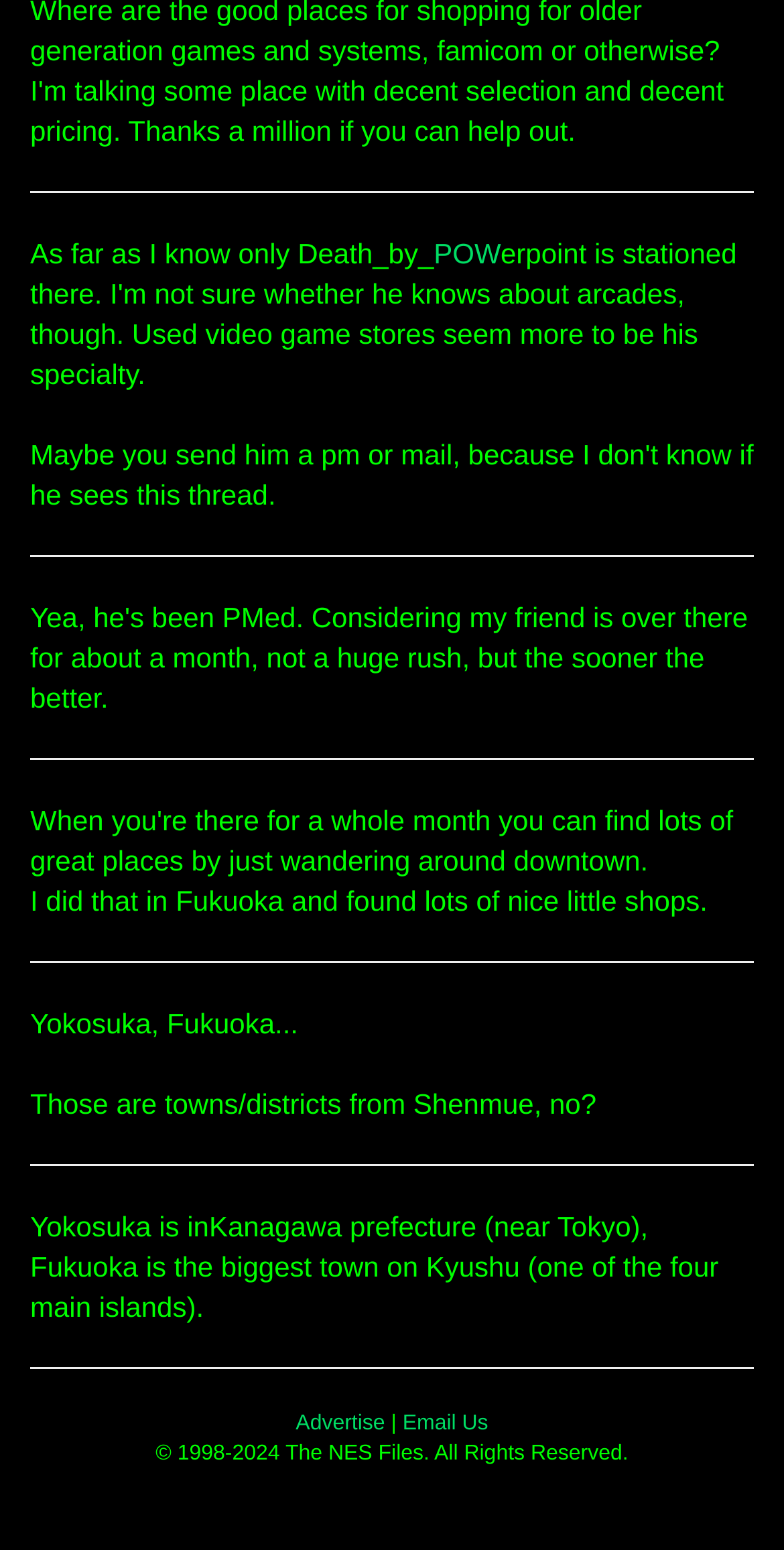For the element described, predict the bounding box coordinates as (top-left x, top-left y, bottom-right x, bottom-right y). All values should be between 0 and 1. Element description: Advertise

[0.377, 0.911, 0.491, 0.926]